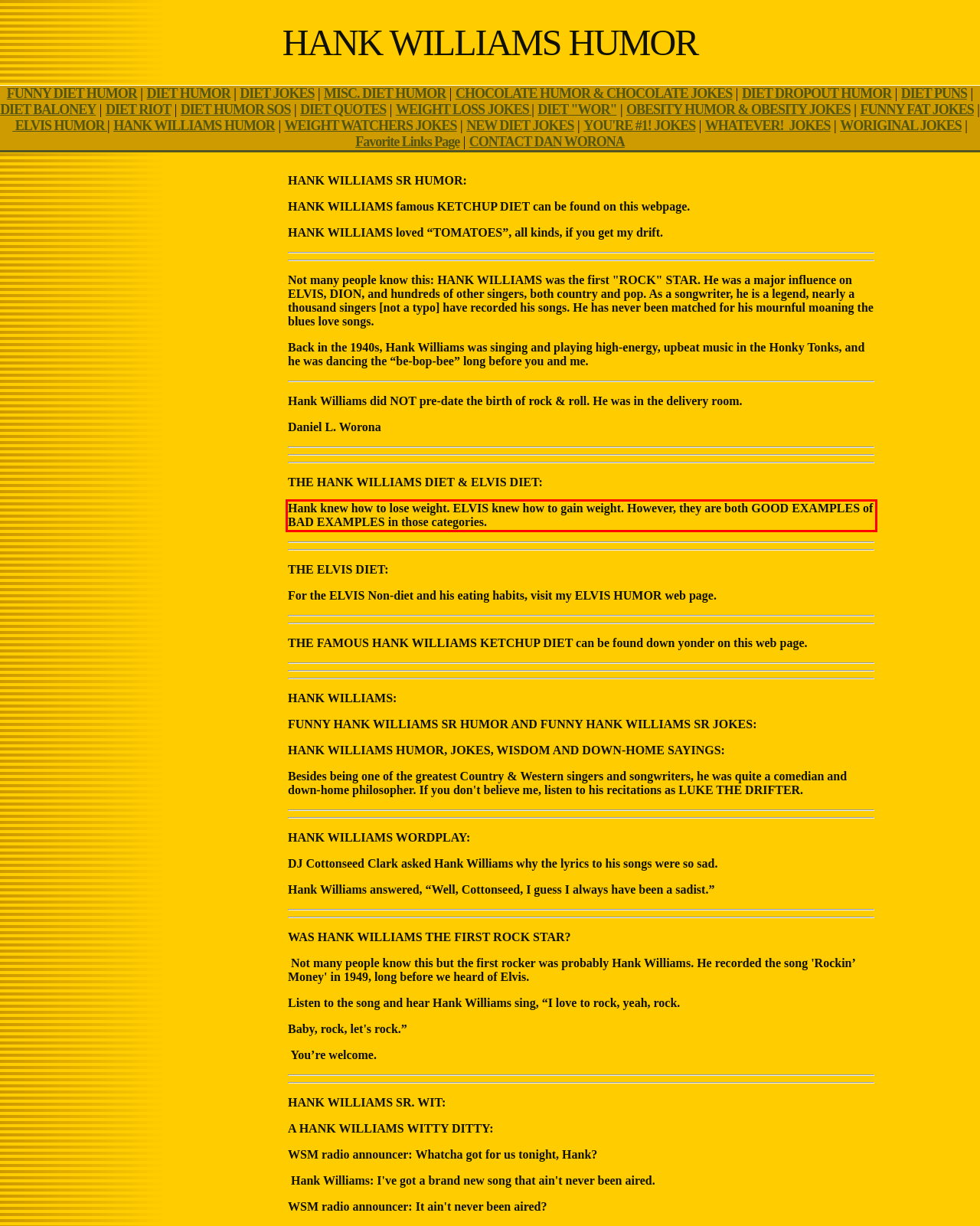Within the provided webpage screenshot, find the red rectangle bounding box and perform OCR to obtain the text content.

Hank knew how to lose weight. ELVIS knew how to gain weight. However, they are both GOOD EXAMPLES of BAD EXAMPLES in those categories.